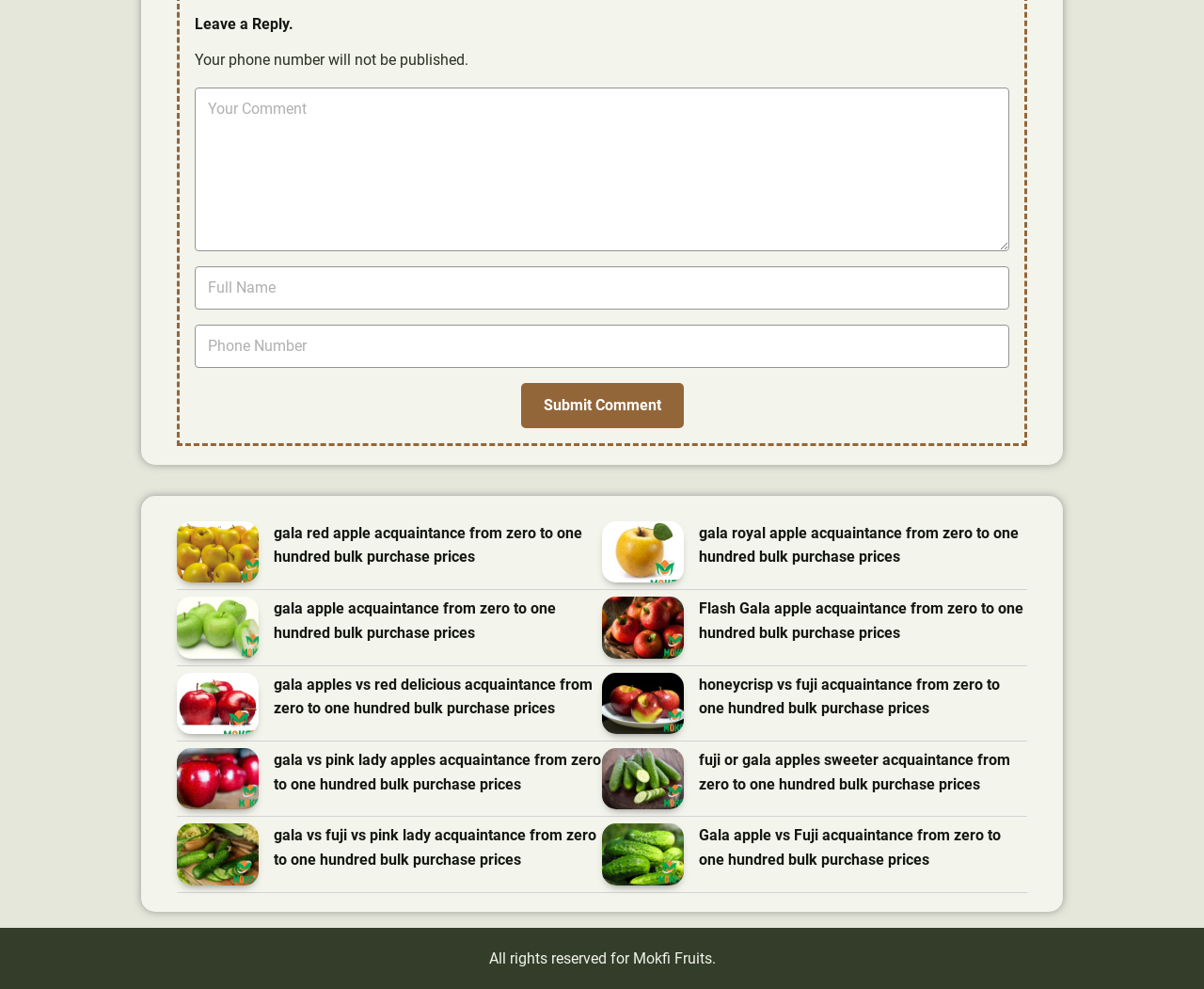From the webpage screenshot, identify the region described by name="comment" placeholder="Your Comment". Provide the bounding box coordinates as (top-left x, top-left y, bottom-right x, bottom-right y), with each value being a floating point number between 0 and 1.

[0.162, 0.088, 0.838, 0.254]